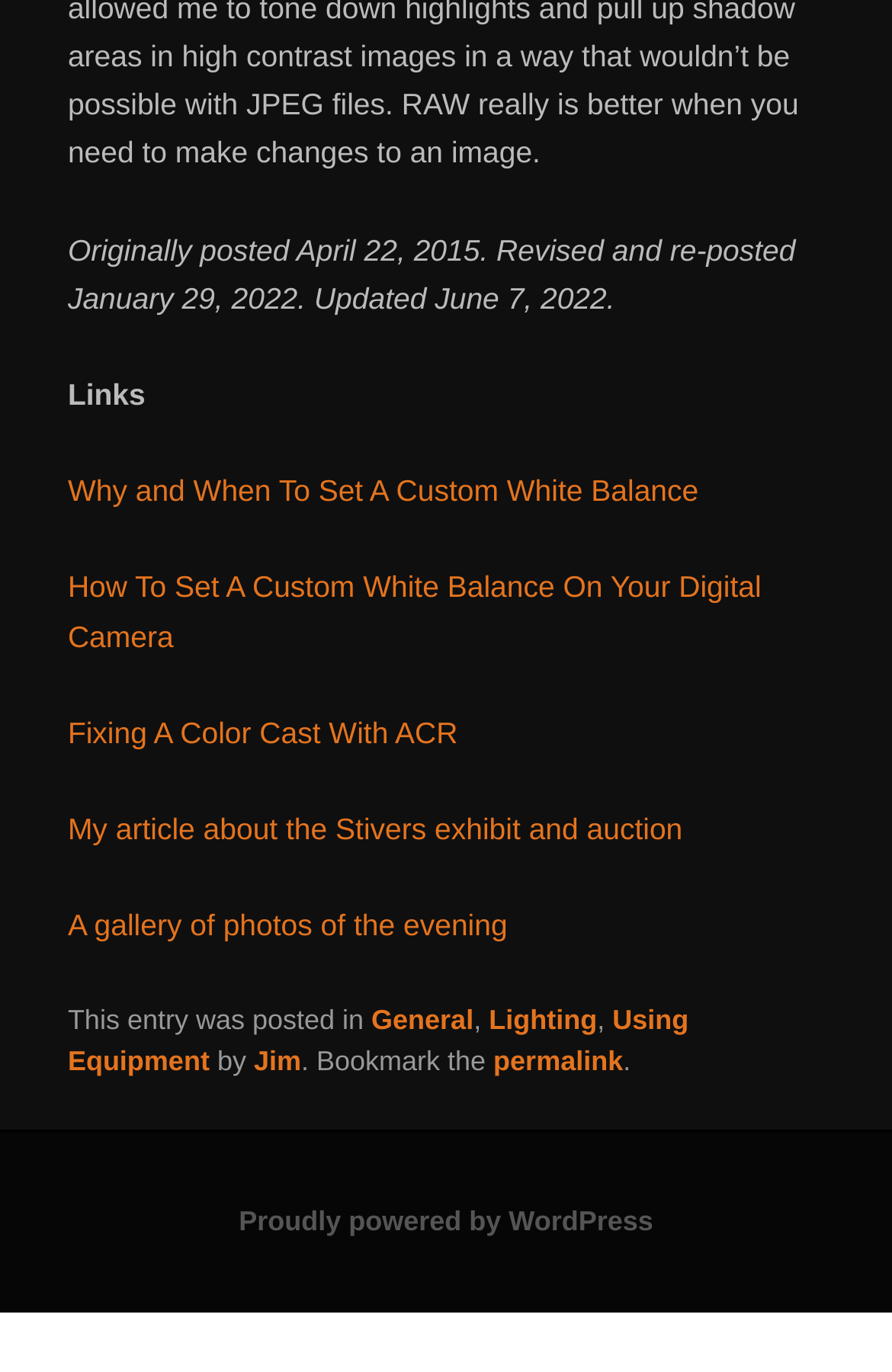How many times was the article updated?
Respond with a short answer, either a single word or a phrase, based on the image.

2